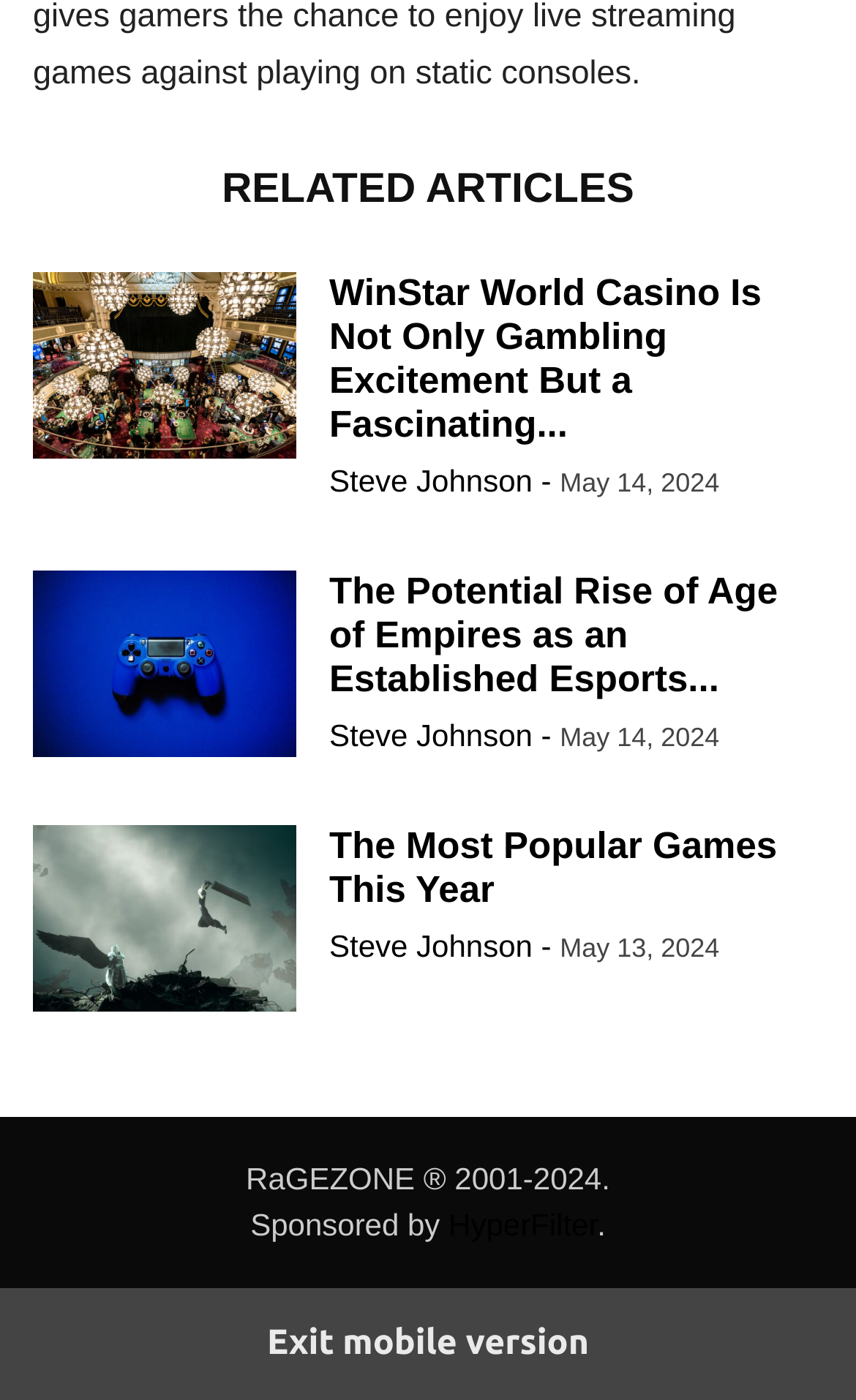Could you locate the bounding box coordinates for the section that should be clicked to accomplish this task: "Exit mobile version".

[0.0, 0.92, 1.0, 1.0]